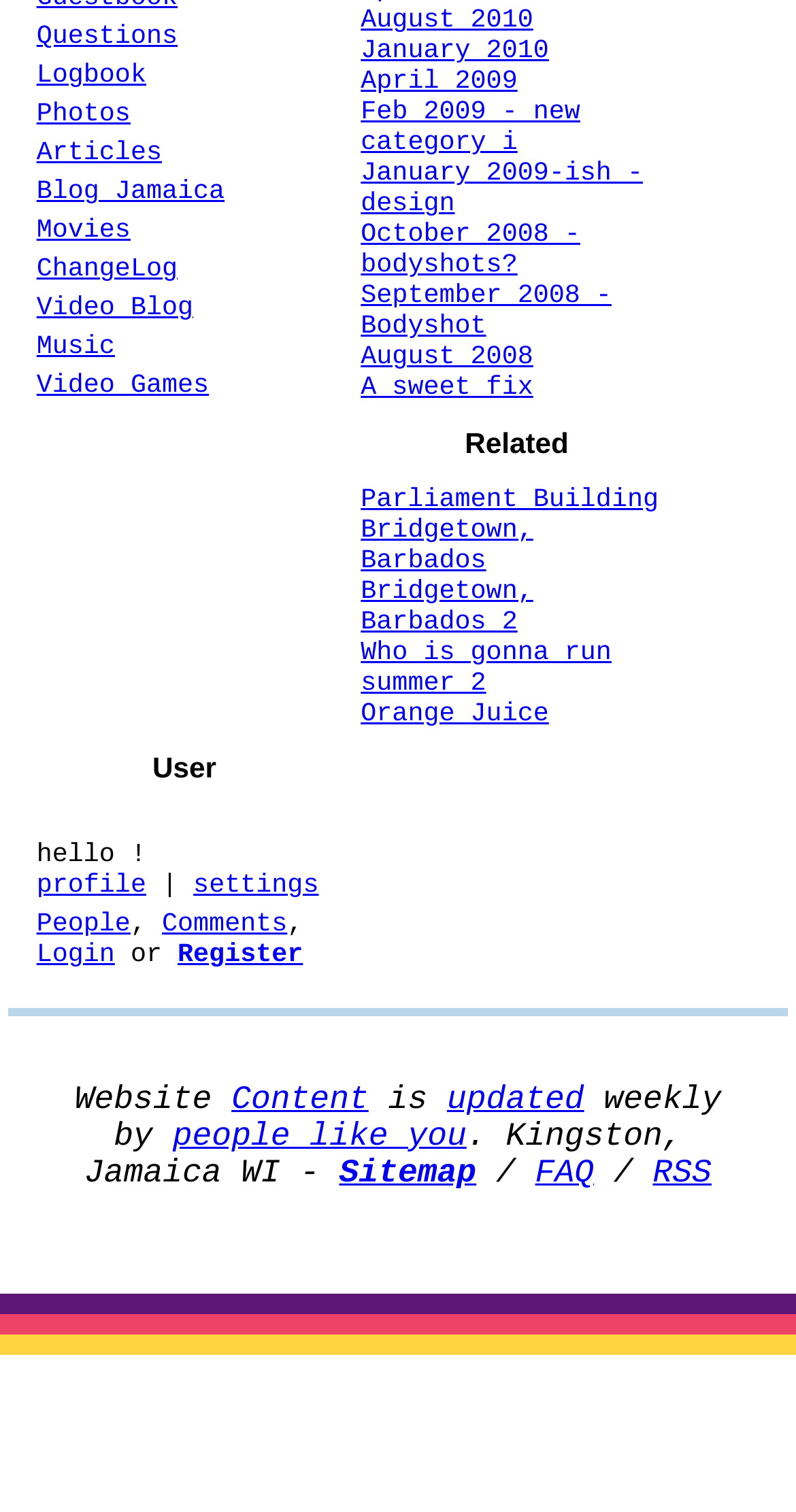Locate the bounding box coordinates of the UI element described by: "January 2010". The bounding box coordinates should consist of four float numbers between 0 and 1, i.e., [left, top, right, bottom].

[0.453, 0.122, 0.69, 0.142]